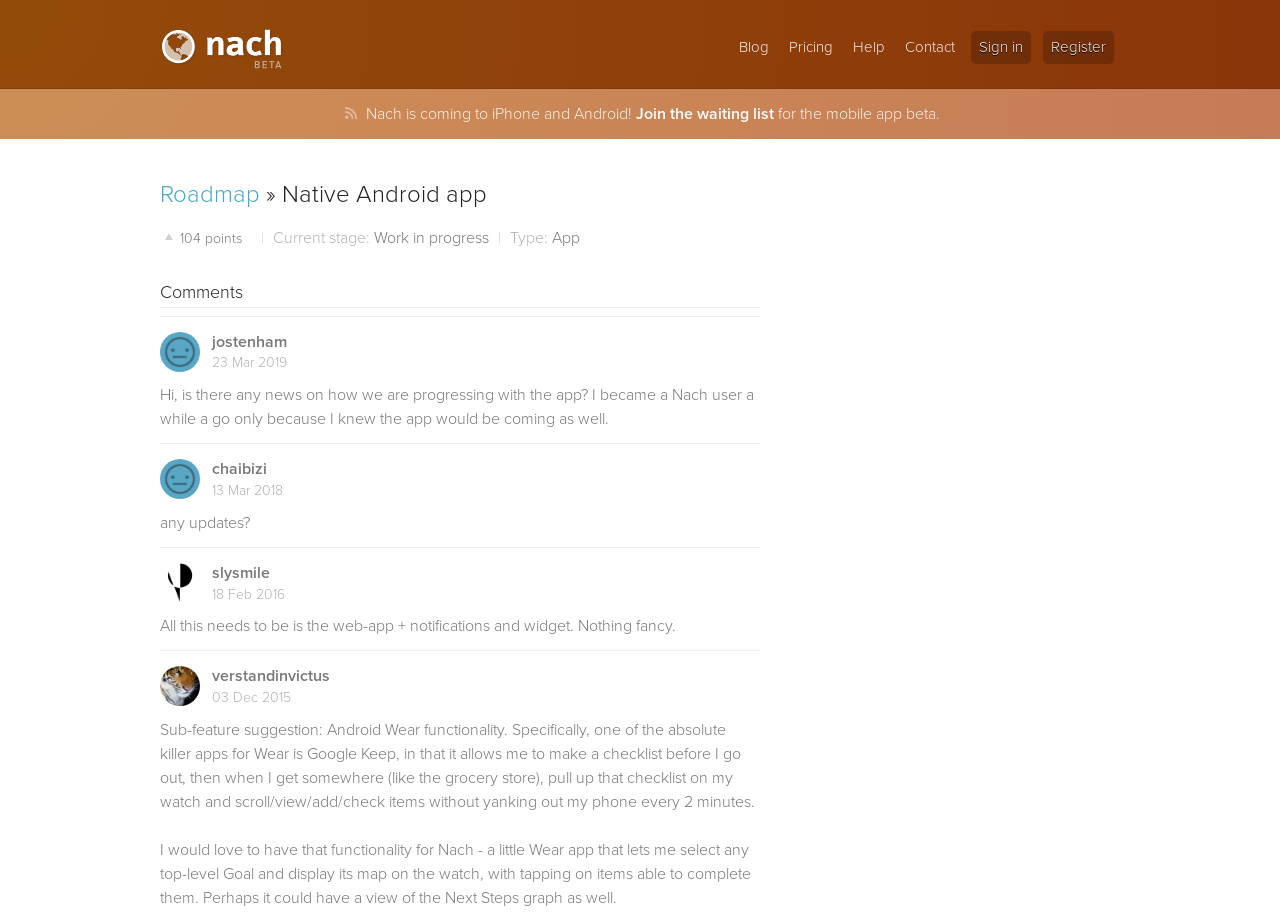Provide a thorough summary of the webpage.

The webpage is about the roadmap for a native Android app called Nach. At the top, there is a logo of Nach, accompanied by a link to the Nach website. Below the logo, there are several links to other pages, including Blog, Pricing, Help, Contact, Sign in, and Register.

The main content of the page is divided into two sections. The first section is about the roadmap for the native Android app, with a heading "Roadmap » Native Android app" at the top. Below the heading, there is a link to the roadmap page and a progress indicator showing 104 points. The current stage of the app development is indicated as "Work in progress". The type of the app is specified as "App".

The second section is a comments section, with a heading "Comments" at the top. There are several comments from users, each with a profile picture, username, and timestamp. The comments are about the development progress of the app, with some users asking for updates and others suggesting features, such as Android Wear functionality.

Overall, the webpage provides information about the development roadmap of the Nach native Android app and allows users to engage with the development process by leaving comments and suggestions.